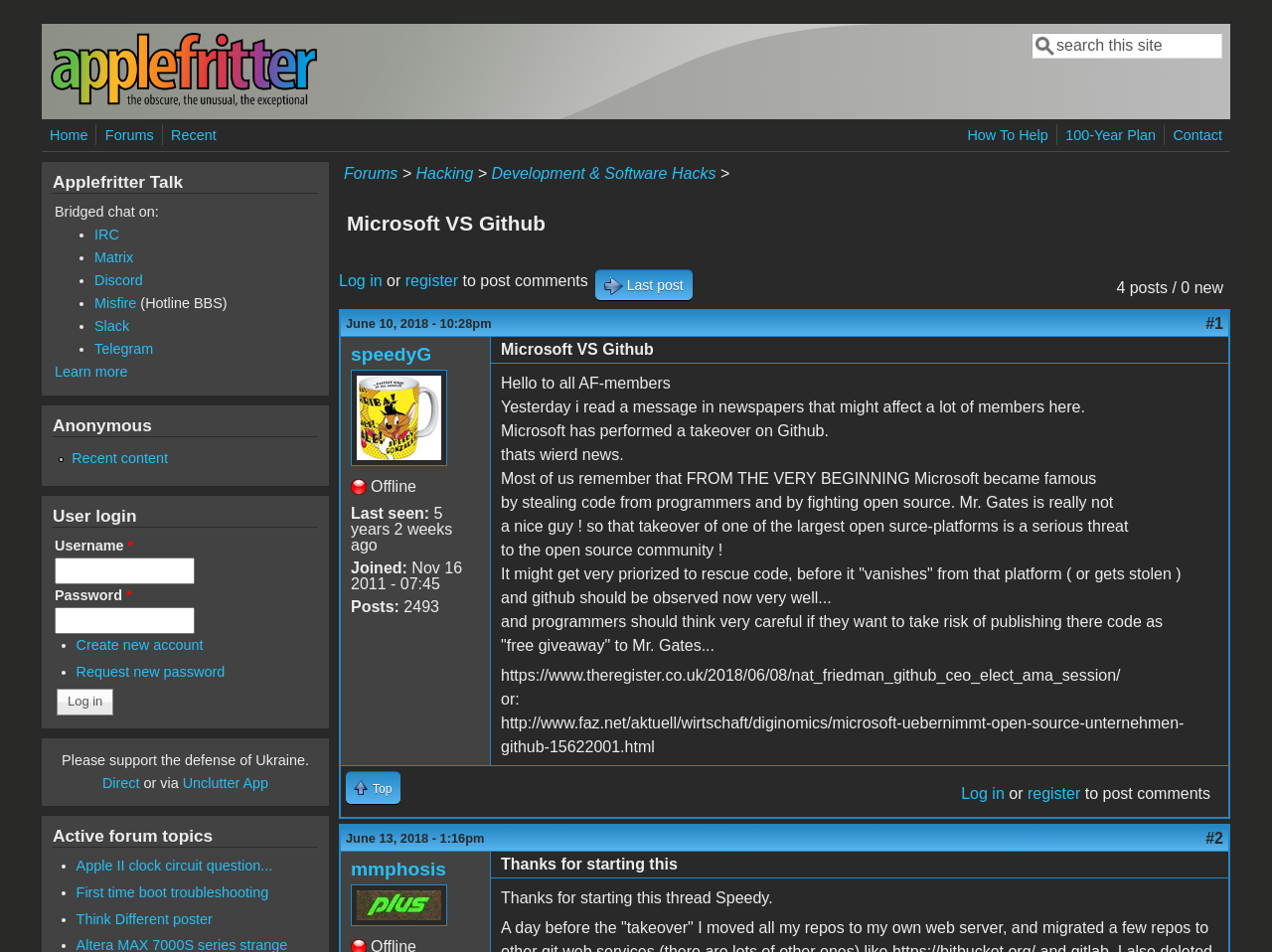What is the date of the last post?
Please provide a single word or phrase as your answer based on the image.

June 13, 2018